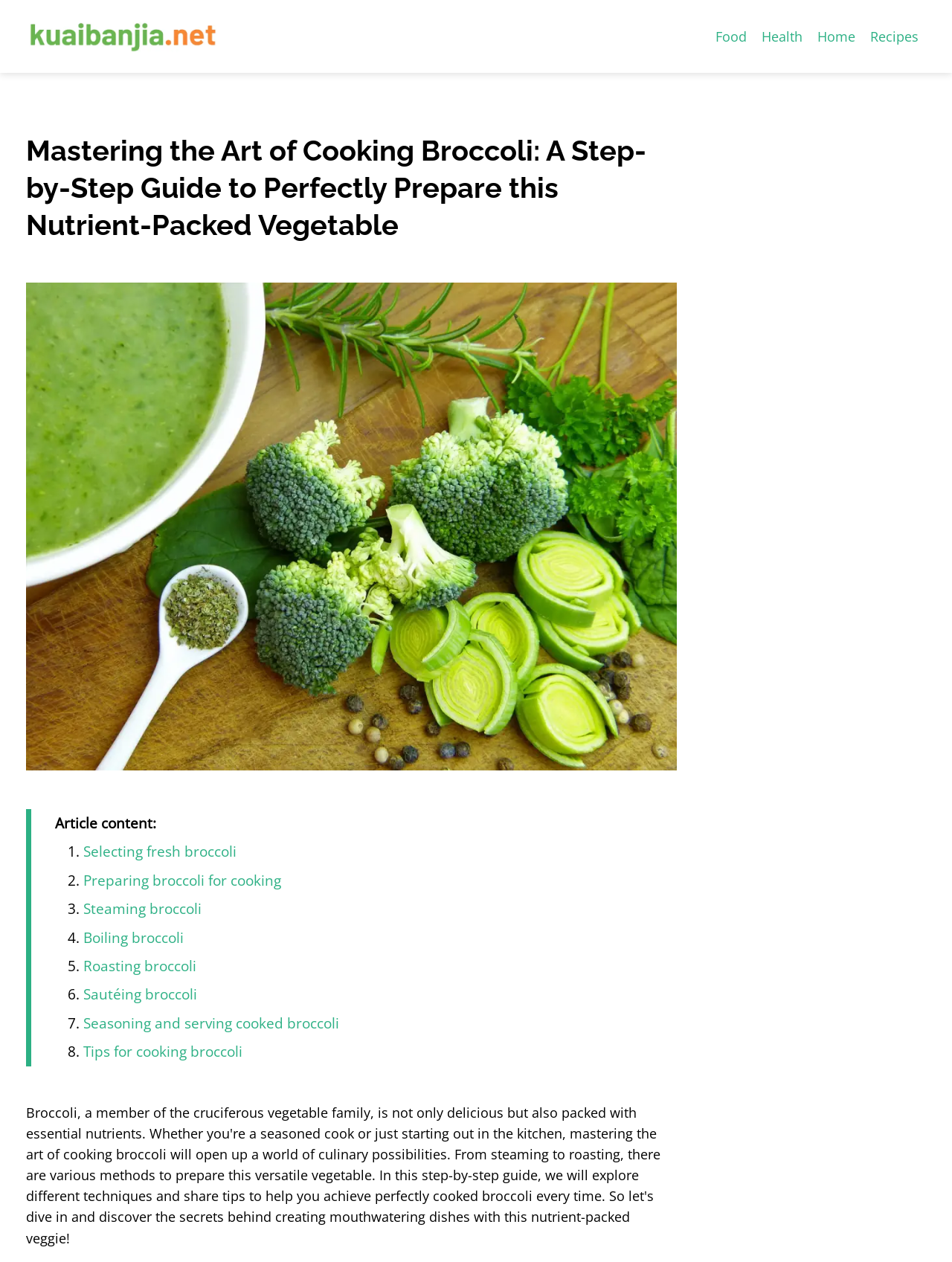How many cooking methods are mentioned on this webpage?
Using the visual information from the image, give a one-word or short-phrase answer.

6